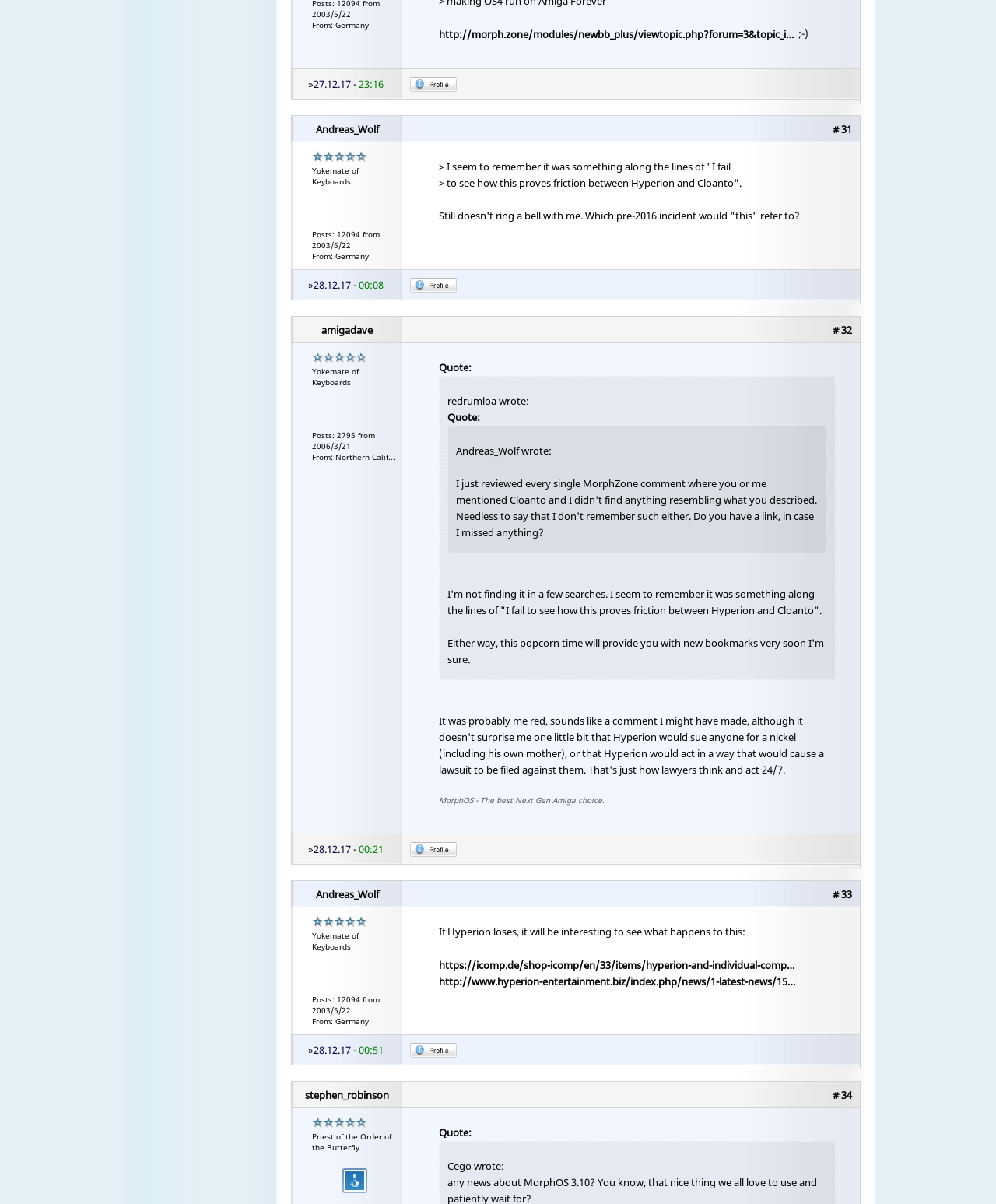Please respond to the question with a concise word or phrase:
What is the link to the license agreement between Hyperion and Individual Computers?

https://icomp.de/shop-icomp/en/33/items/hyperion-and-individual-computers-sign-license-agreement.html